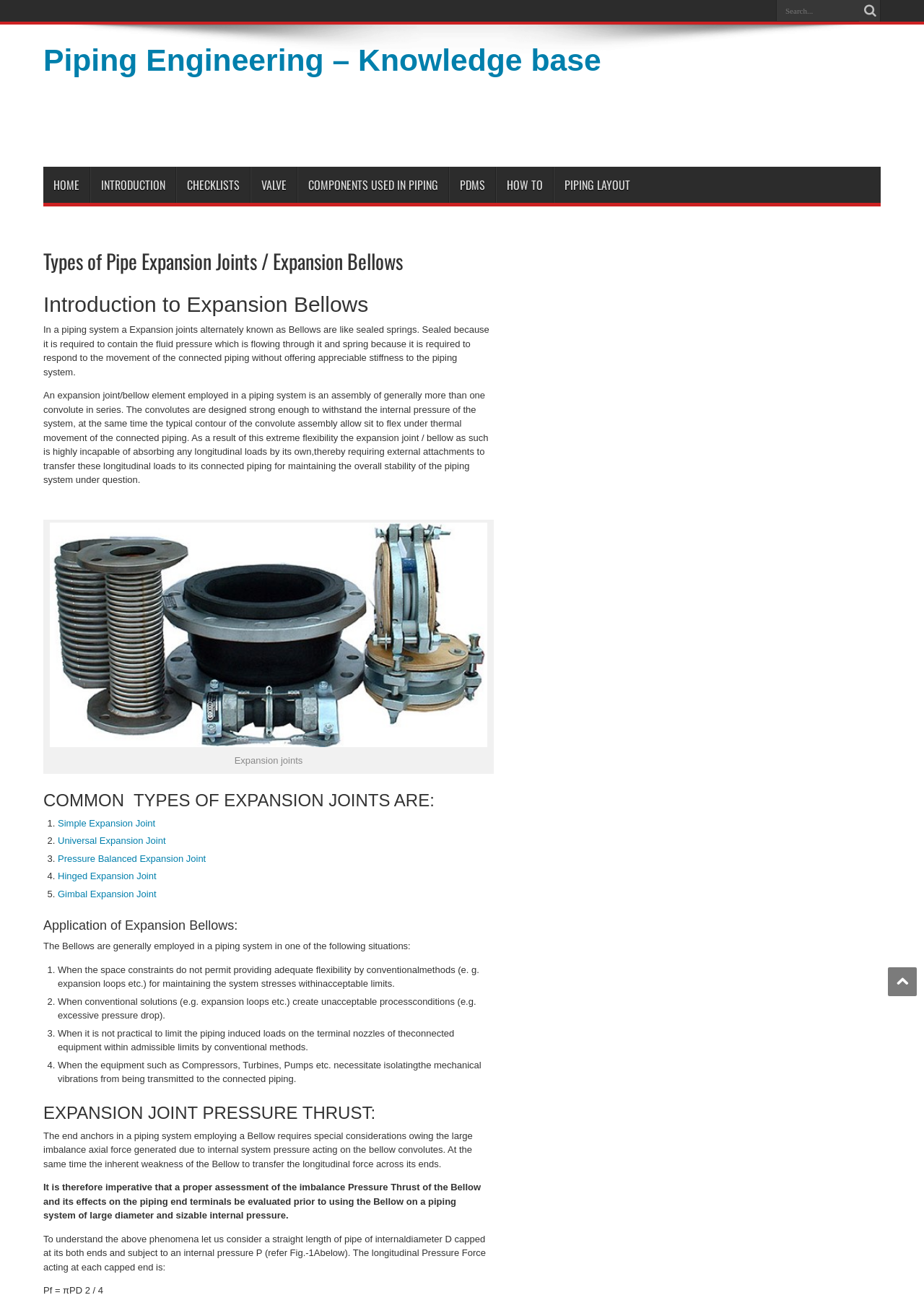Determine the bounding box coordinates of the section I need to click to execute the following instruction: "Search for something". Provide the coordinates as four float numbers between 0 and 1, i.e., [left, top, right, bottom].

[0.84, 0.0, 0.93, 0.016]